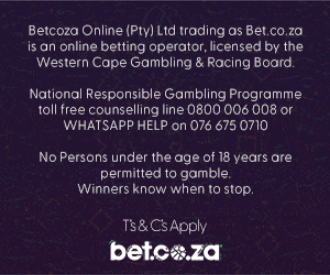What is the tagline of the banner?
Please utilize the information in the image to give a detailed response to the question.

The banner emphasizes the importance of gambling responsibly with the tagline 'Winners know when to stop', which suggests that responsible gamblers know when to stop gambling.